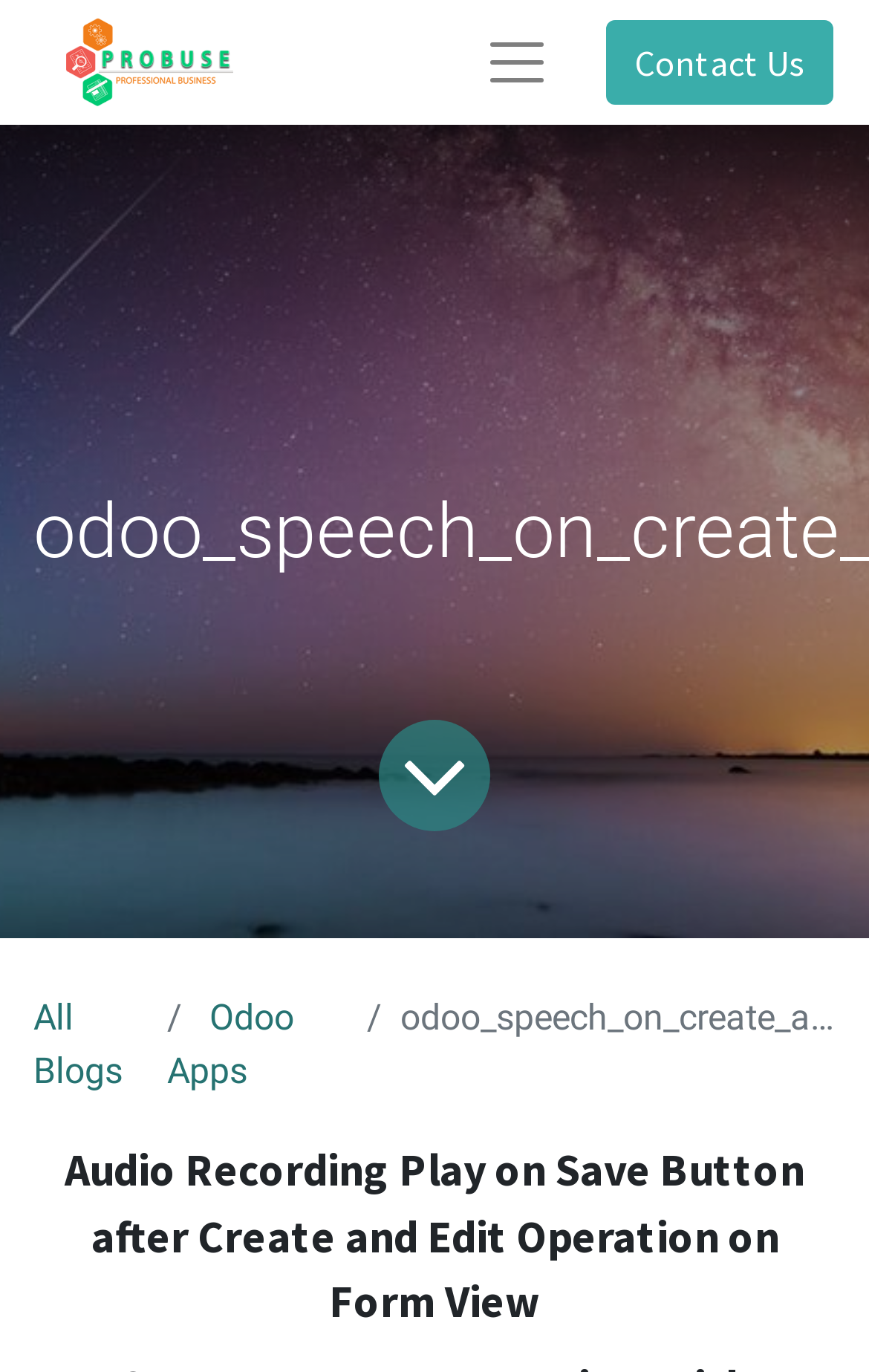Based on what you see in the screenshot, provide a thorough answer to this question: What is the topic of the blog content?

The heading of the webpage mentions 'Audio Recording Play on Save Button after Create and Edit Operation on Form View', which suggests that the blog content is about audio recording play feature in a form view.